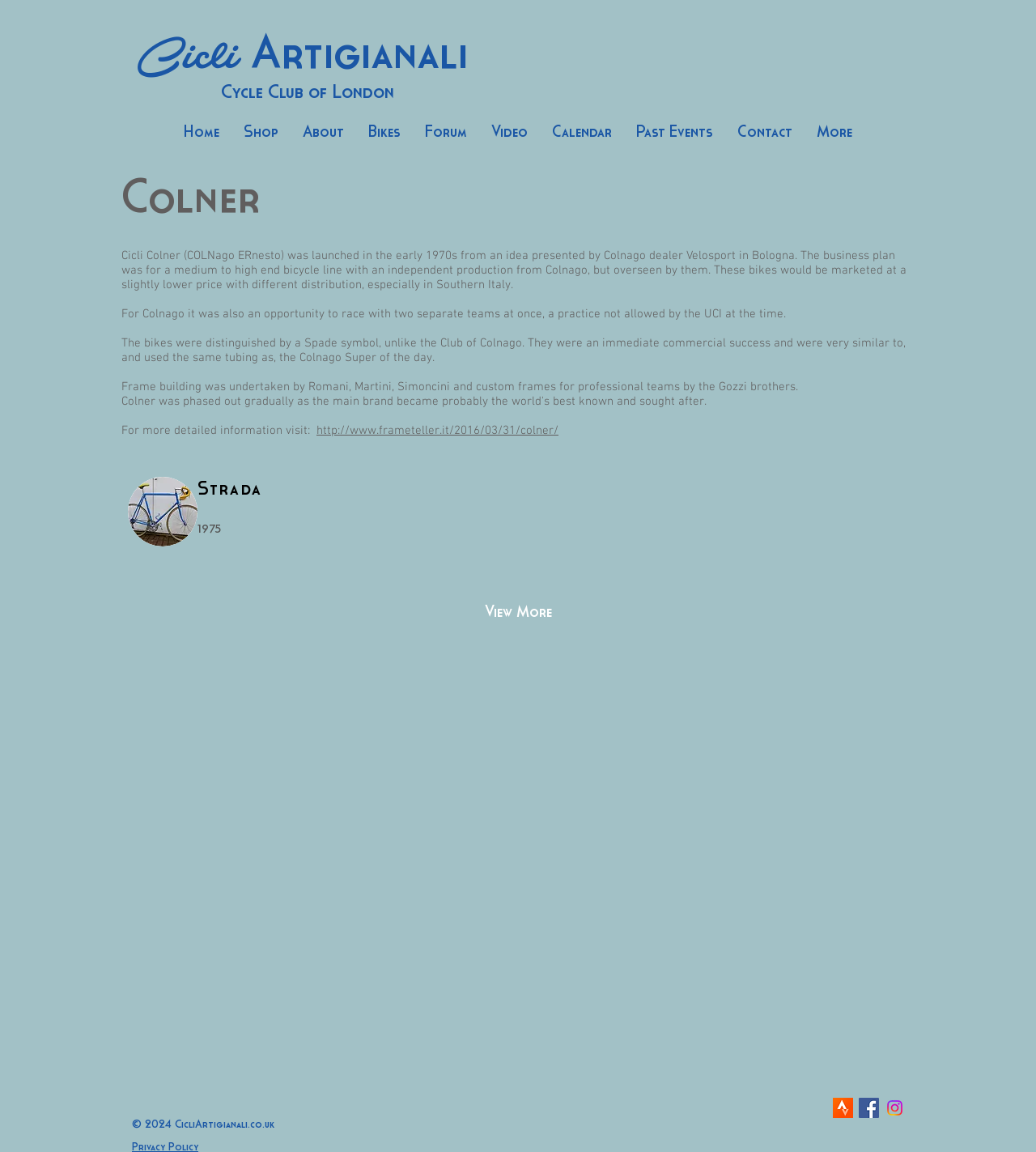What is the symbol used to distinguish Colner bikes?
Look at the image and answer the question using a single word or phrase.

Spade symbol